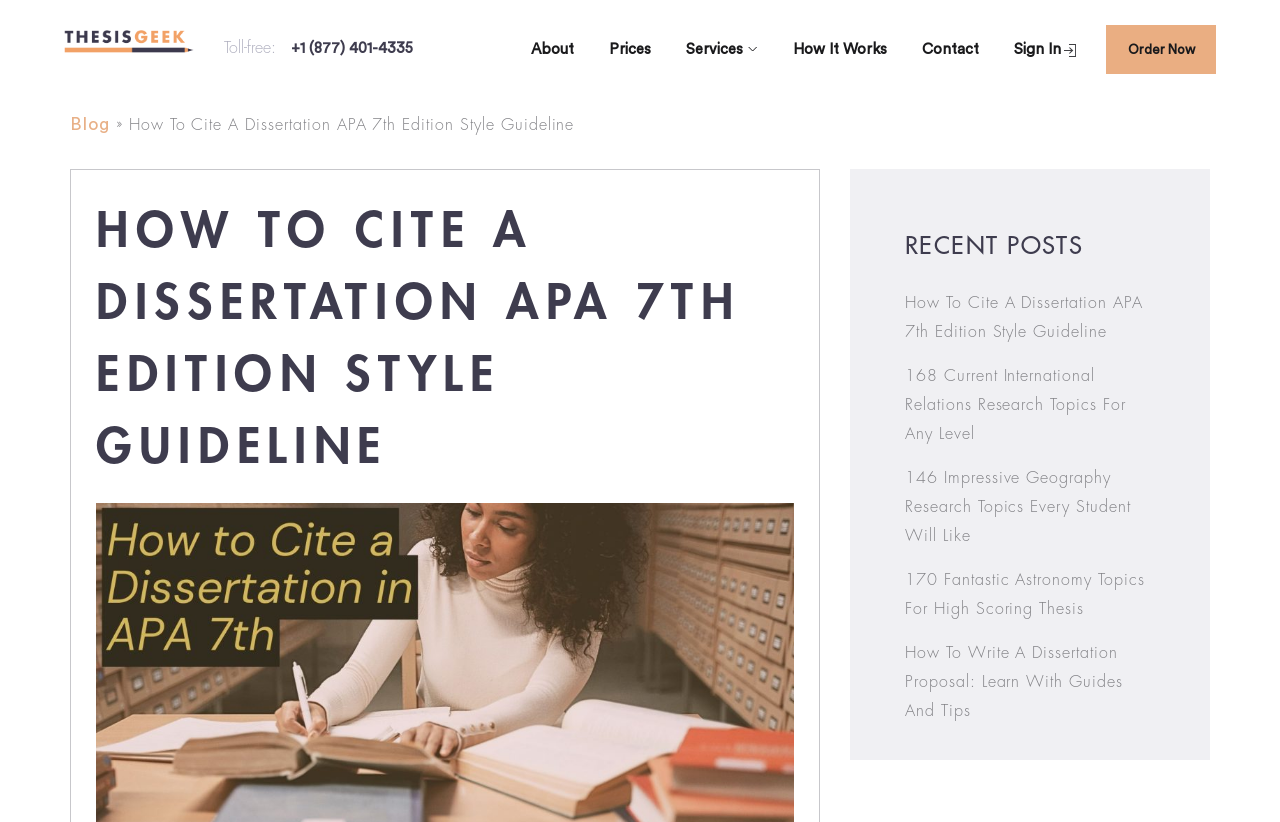What is the title of the first recent post?
Please provide a comprehensive answer based on the information in the image.

I looked at the section labeled 'RECENT POSTS' and found the first link, which has the title 'HOW TO CITE A DISSERTATION APA 7TH EDITION STYLE GUIDELINE'.